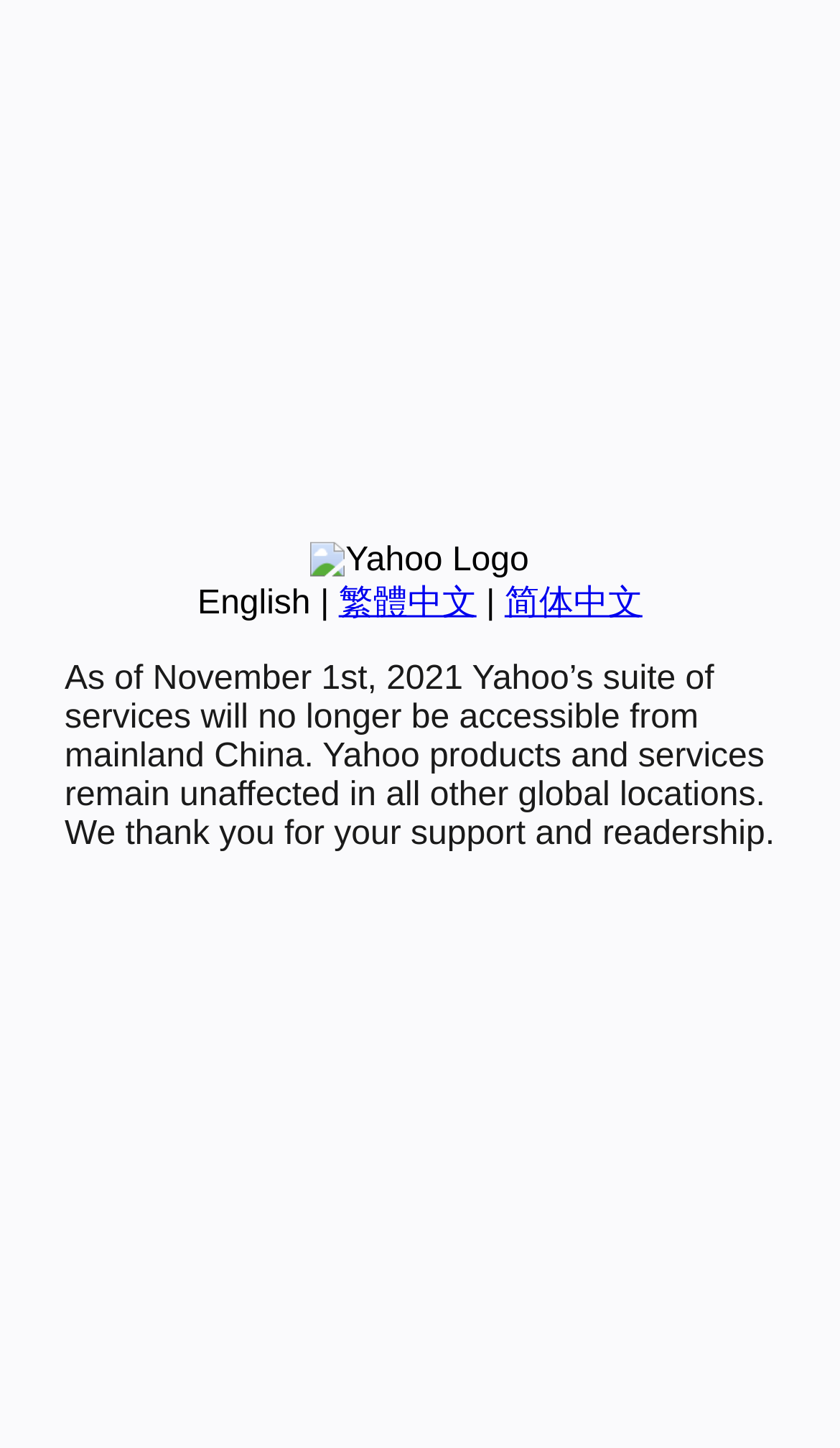Identify the bounding box for the described UI element: "English".

[0.235, 0.404, 0.37, 0.429]